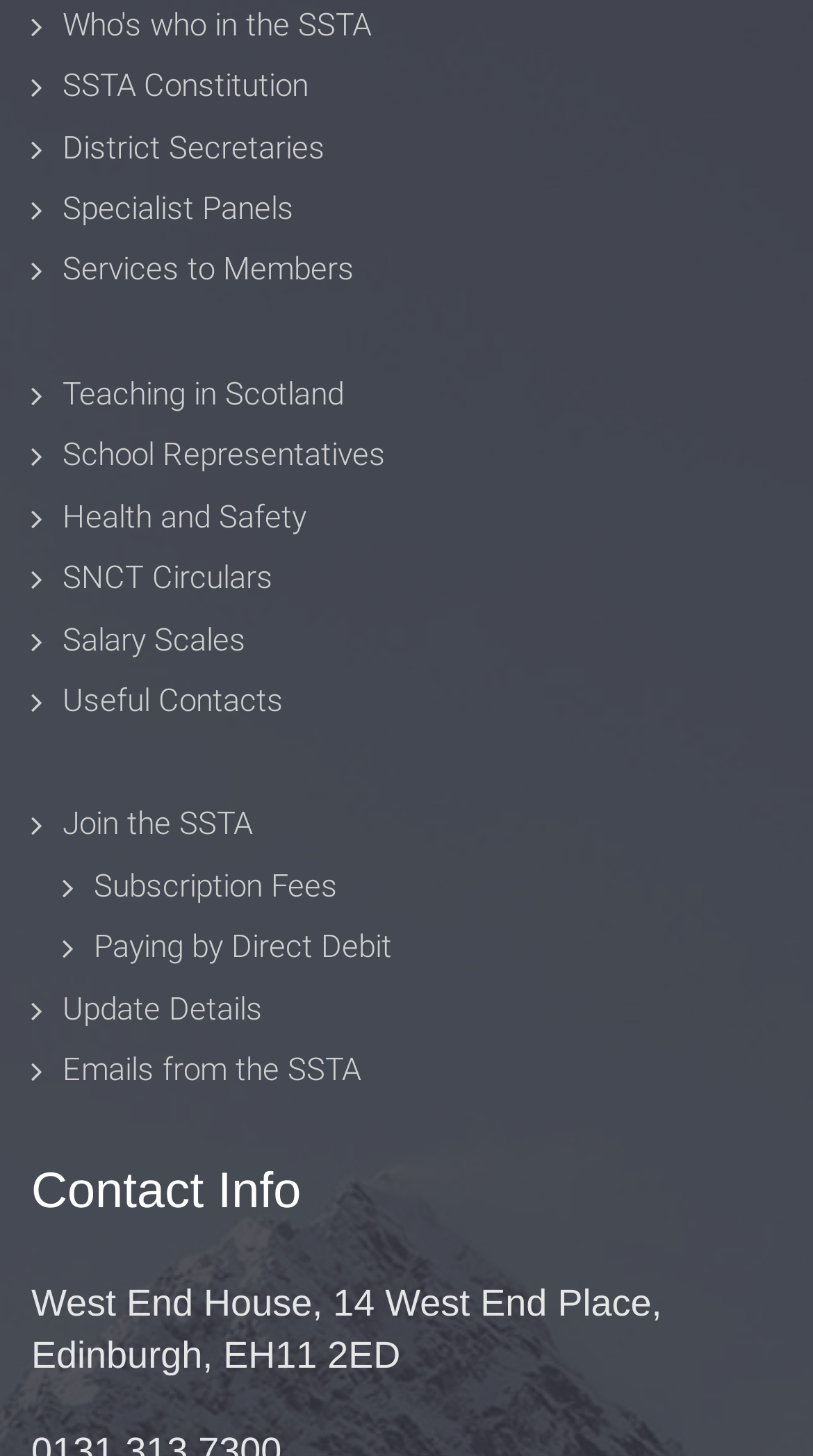Identify the bounding box coordinates of the area that should be clicked in order to complete the given instruction: "Update personal details". The bounding box coordinates should be four float numbers between 0 and 1, i.e., [left, top, right, bottom].

[0.077, 0.68, 0.323, 0.706]